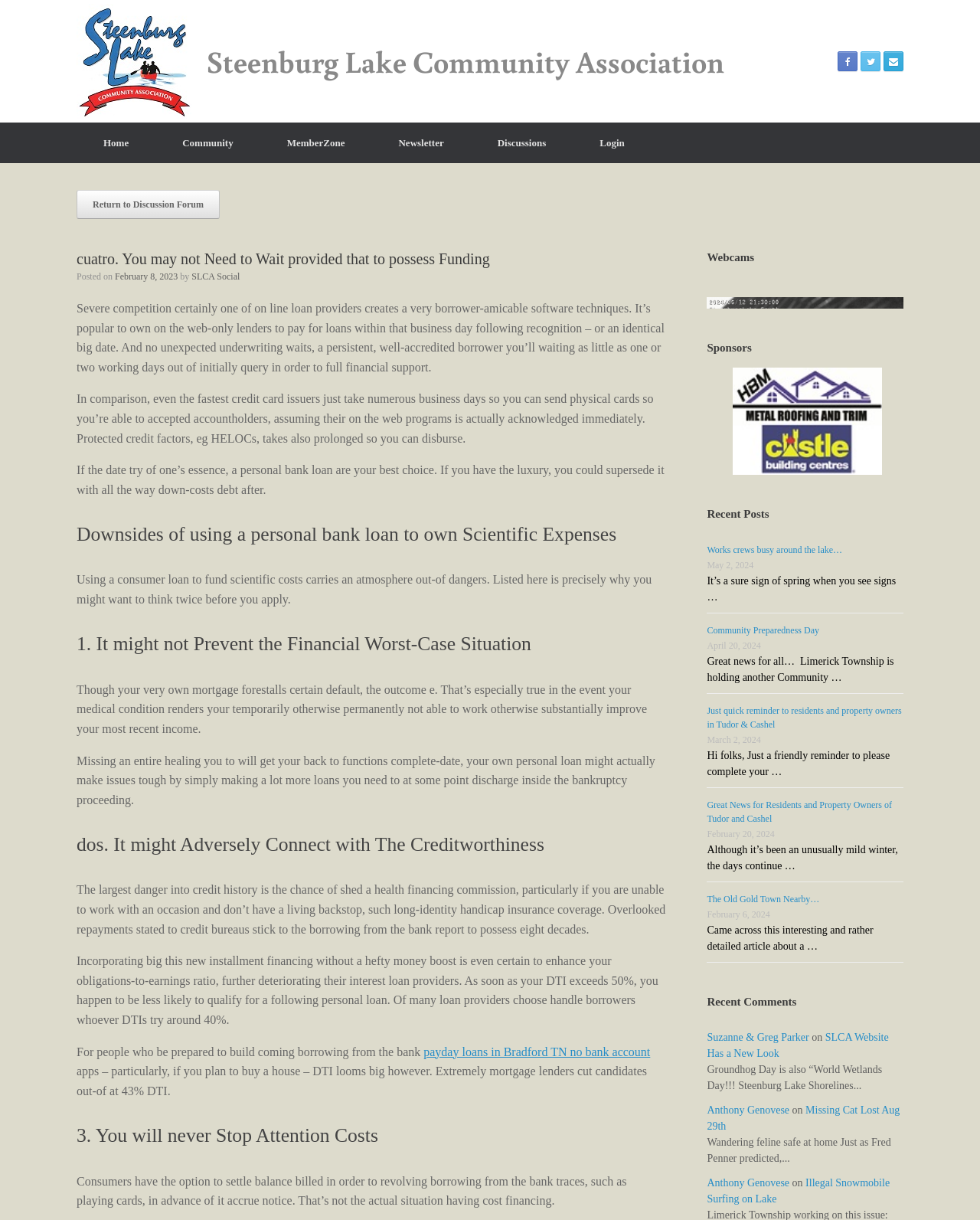Respond to the question below with a concise word or phrase:
What is the name of the community association?

Steenburg Lake Community Association